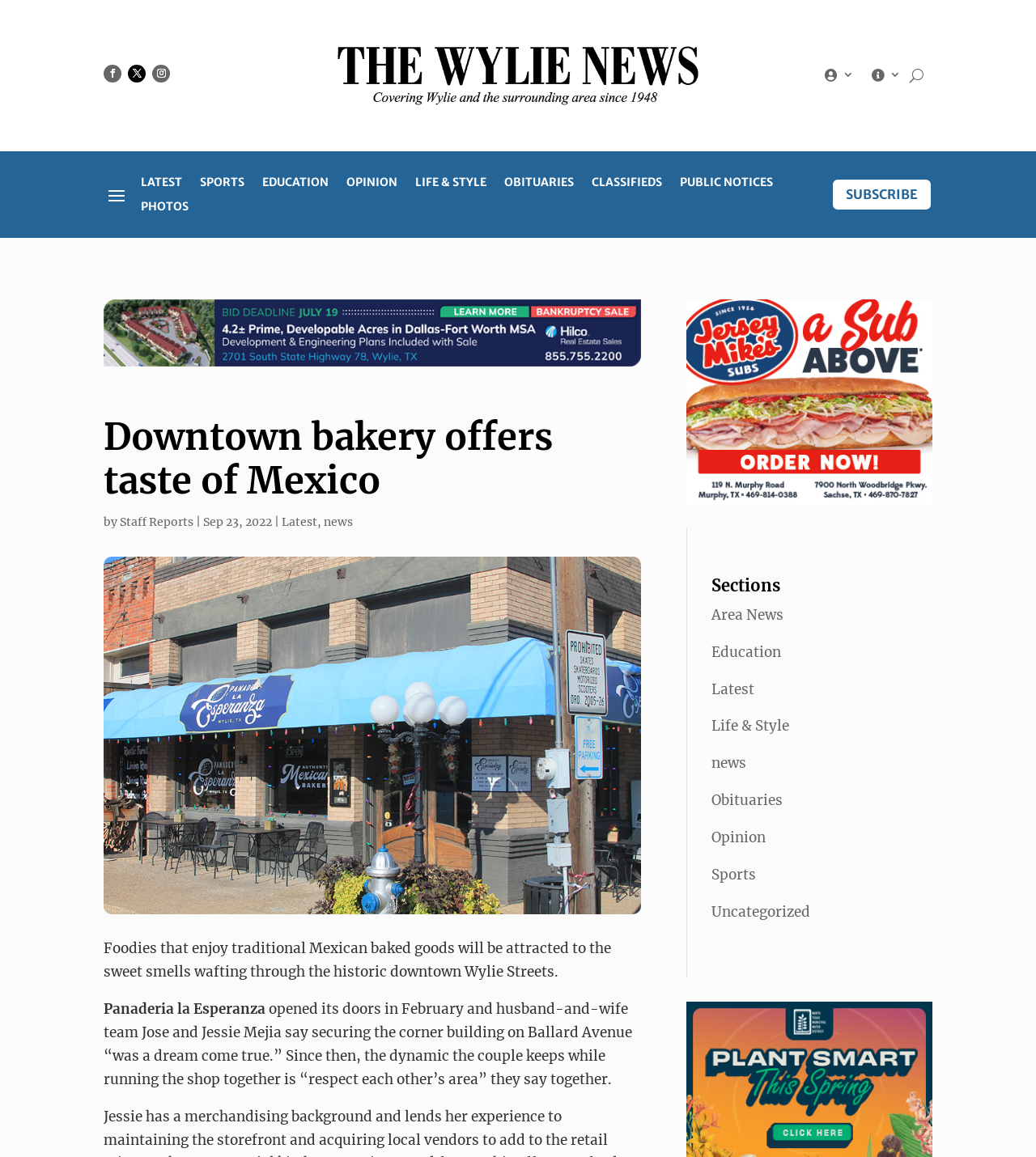Identify the bounding box coordinates of the element that should be clicked to fulfill this task: "Read the article by Staff Reports". The coordinates should be provided as four float numbers between 0 and 1, i.e., [left, top, right, bottom].

[0.116, 0.444, 0.187, 0.457]